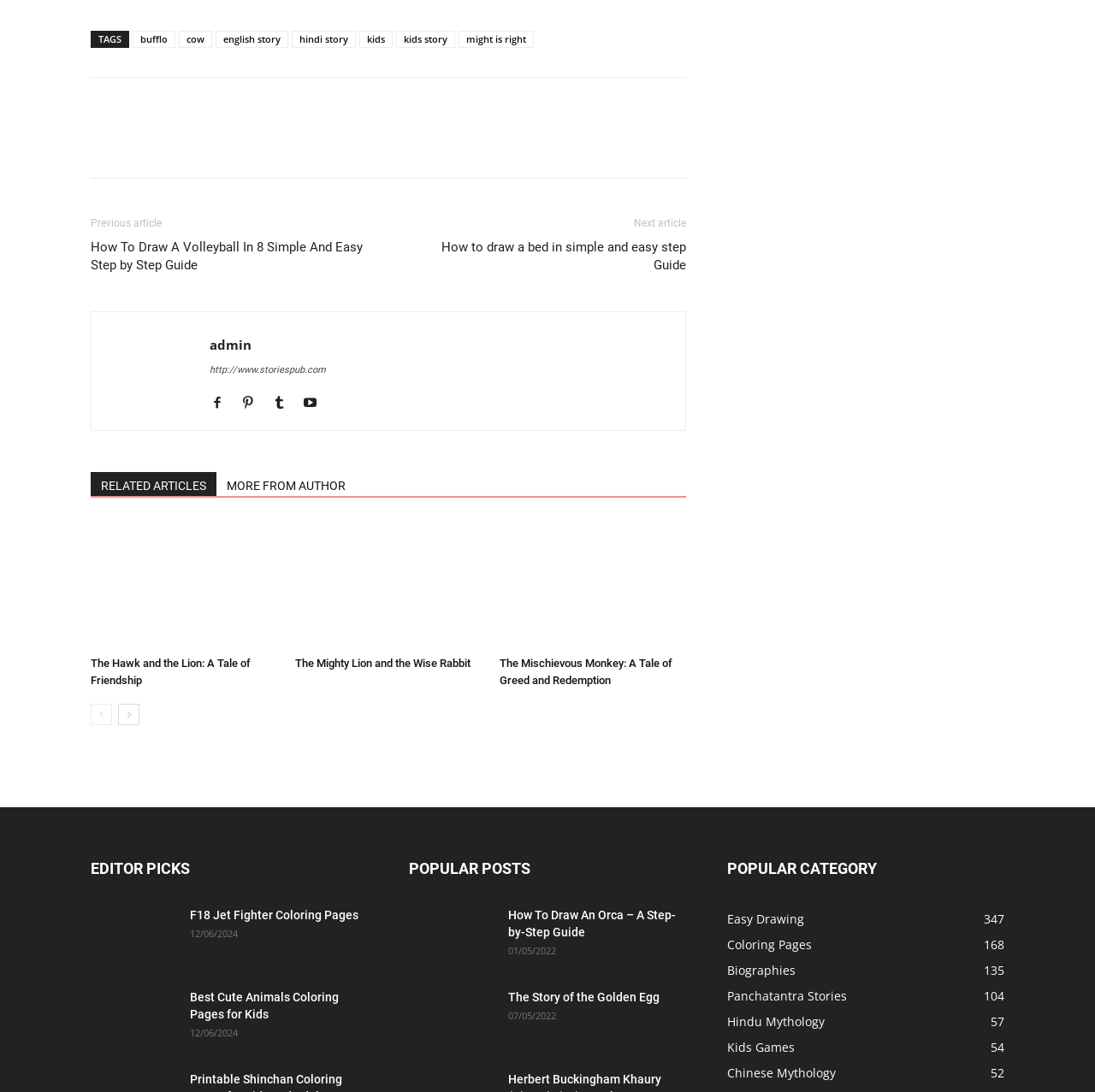Identify the bounding box of the UI component described as: "Coloring Pages168".

[0.664, 0.774, 0.741, 0.789]